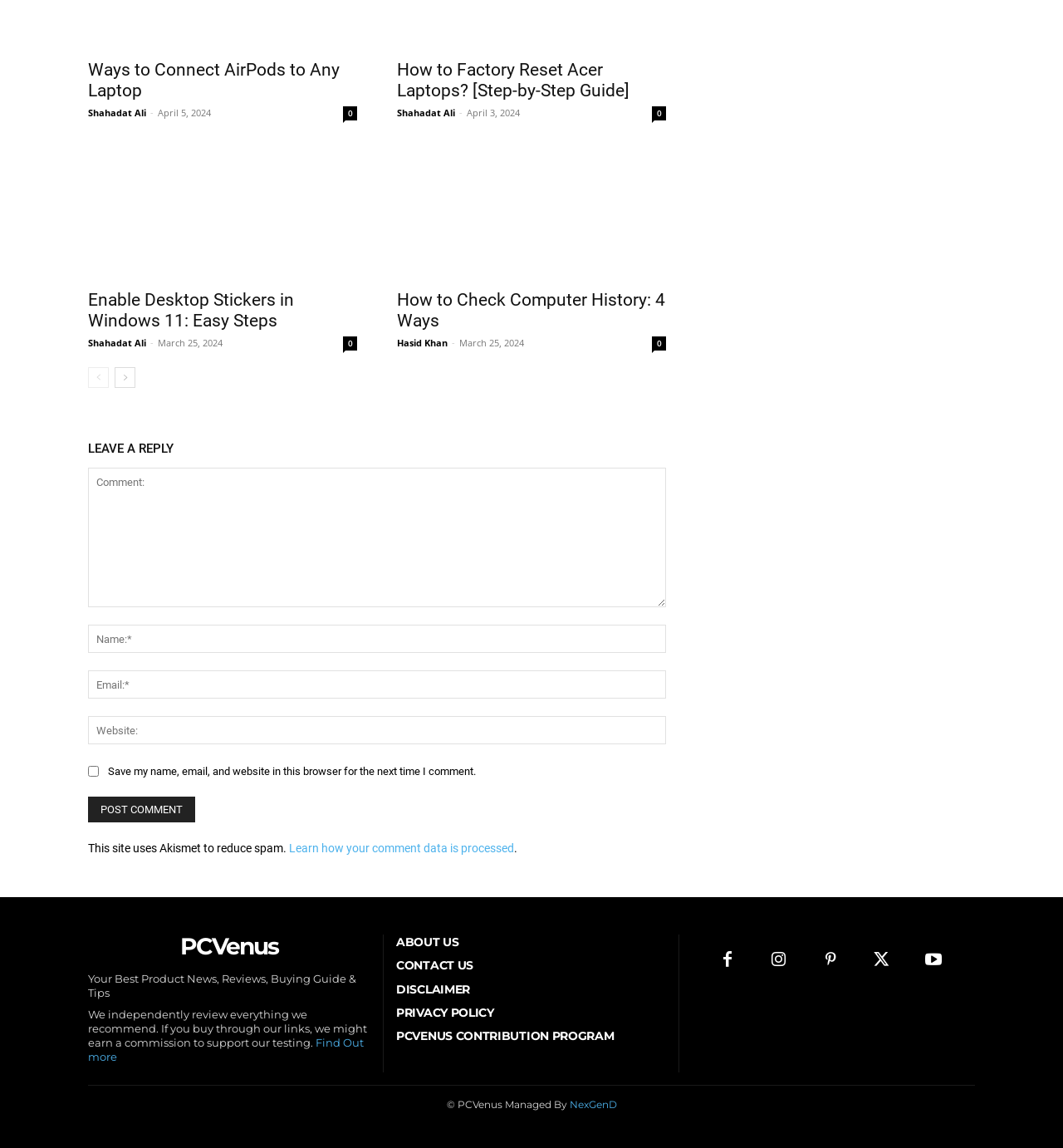Locate the bounding box coordinates of the element you need to click to accomplish the task described by this instruction: "Post a comment".

[0.083, 0.694, 0.184, 0.717]